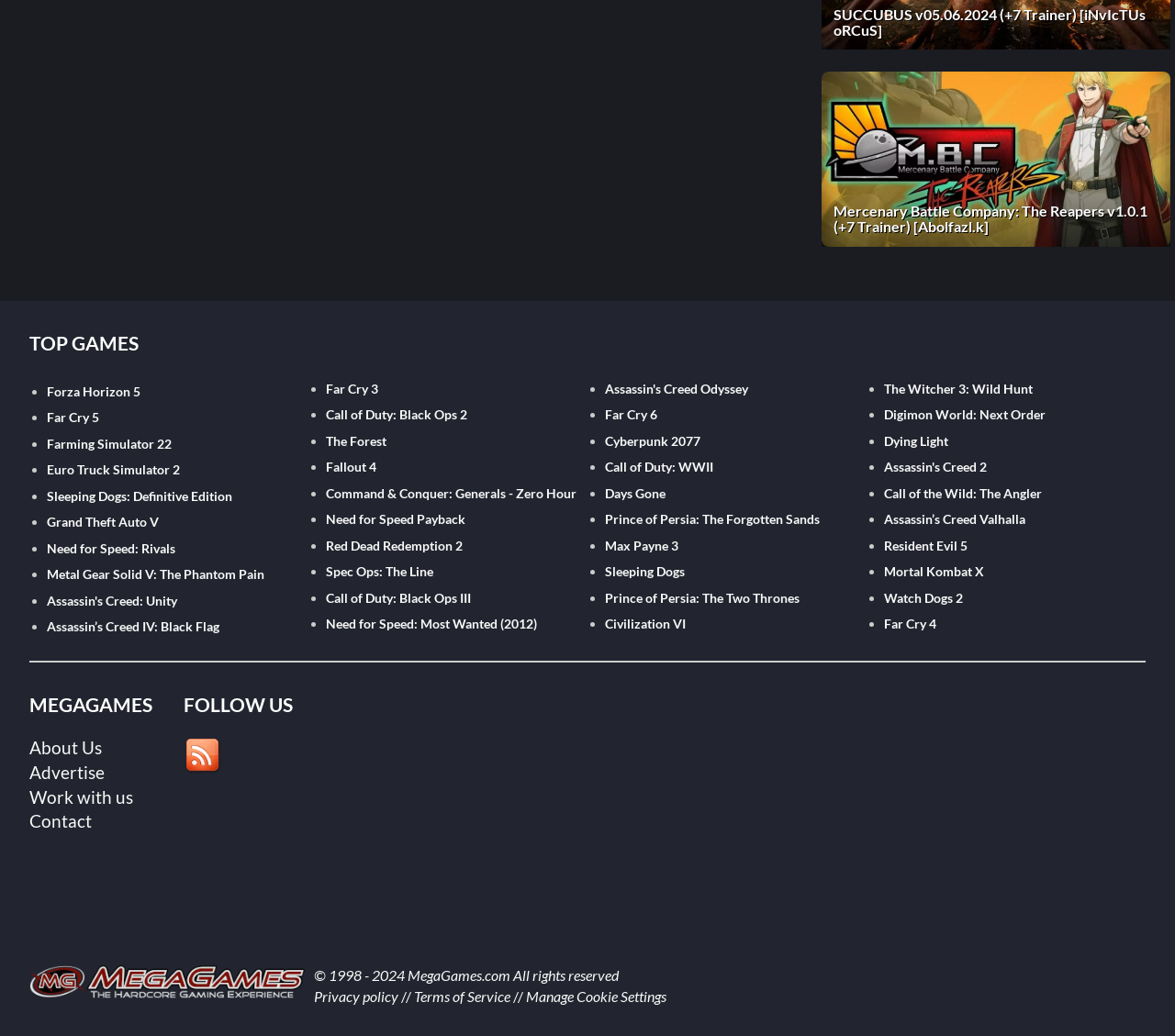Locate the bounding box of the UI element with the following description: "Patreon".

None